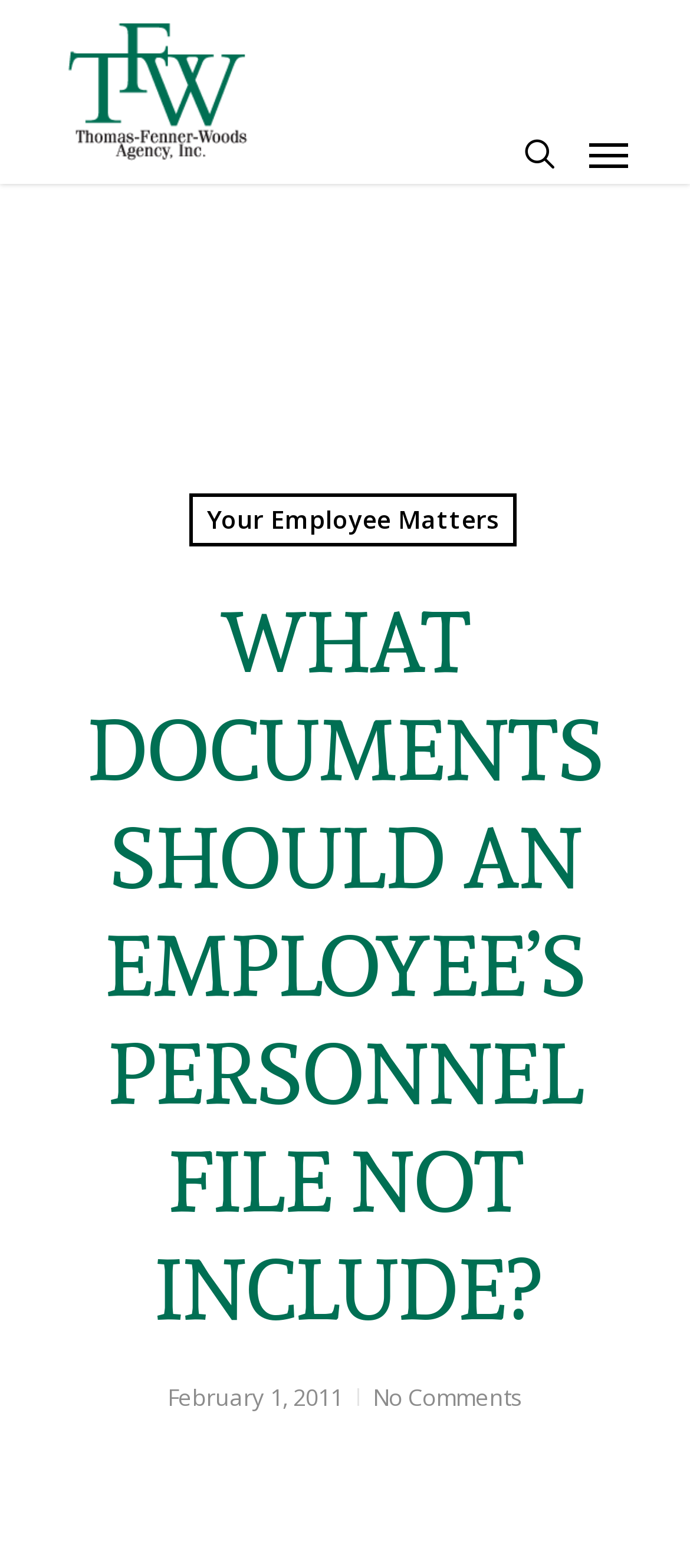Bounding box coordinates are given in the format (top-left x, top-left y, bottom-right x, bottom-right y). All values should be floating point numbers between 0 and 1. Provide the bounding box coordinate for the UI element described as: Your Employee Matters

[0.274, 0.315, 0.749, 0.348]